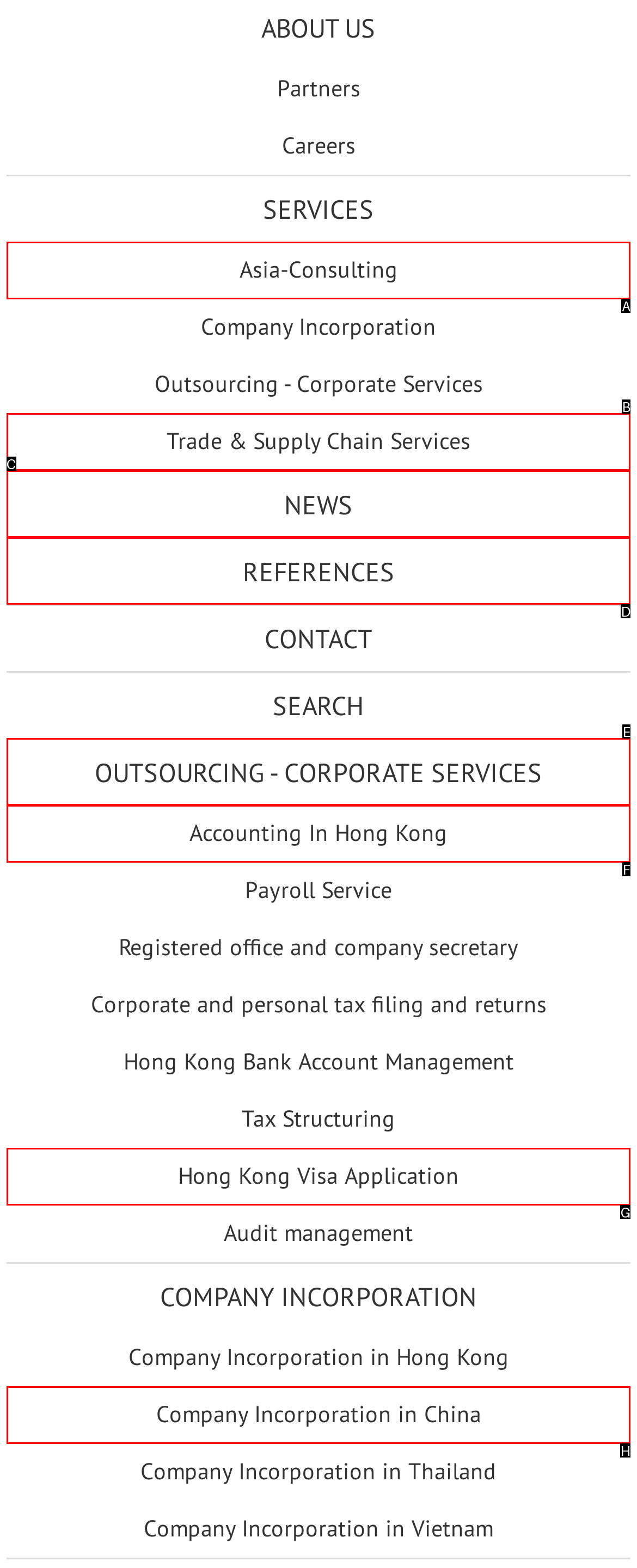Determine which option matches the element description: References
Reply with the letter of the appropriate option from the options provided.

D